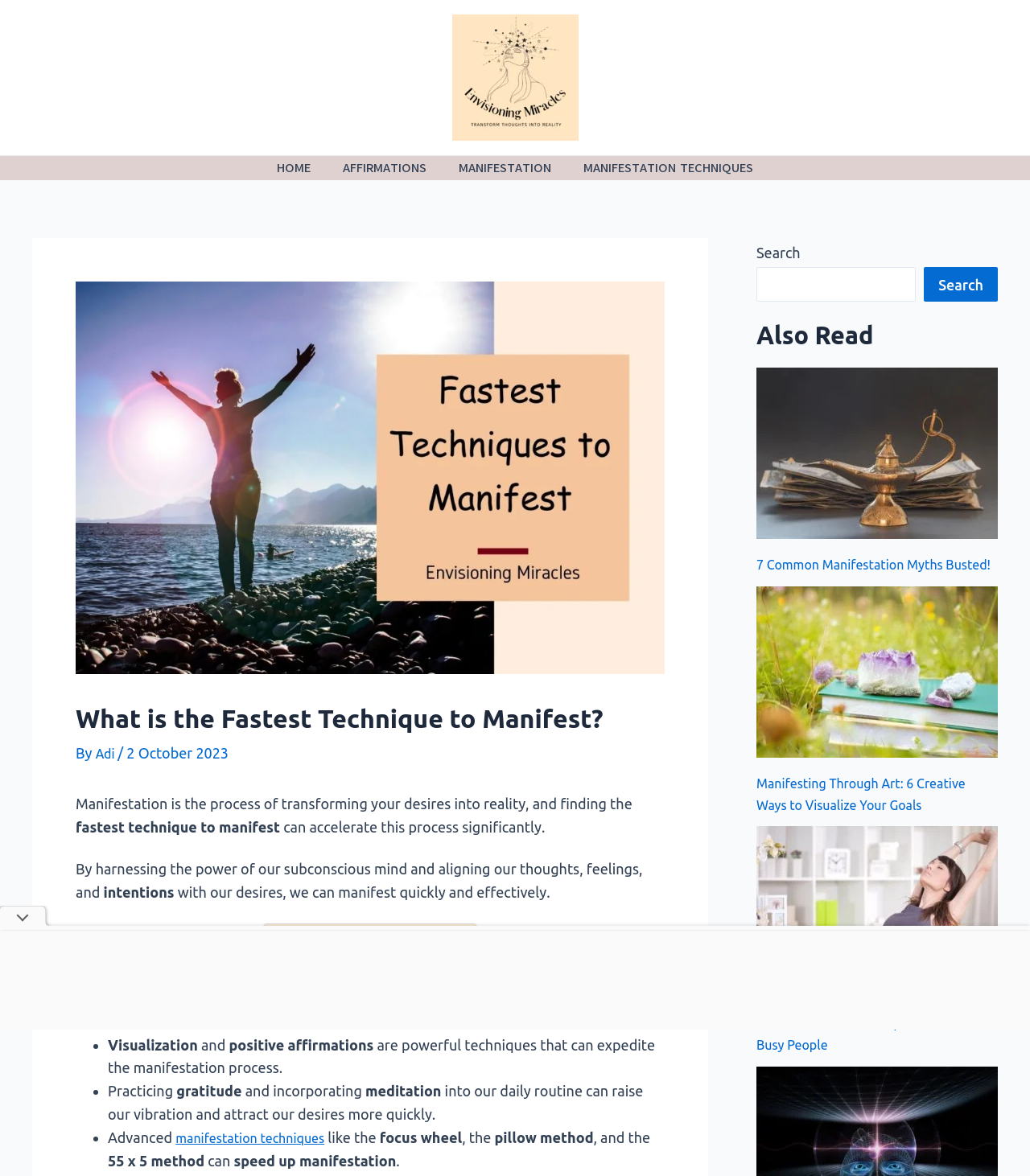Show the bounding box coordinates for the element that needs to be clicked to execute the following instruction: "Click on the 'HOME' link". Provide the coordinates in the form of four float numbers between 0 and 1, i.e., [left, top, right, bottom].

[0.266, 0.133, 0.323, 0.153]